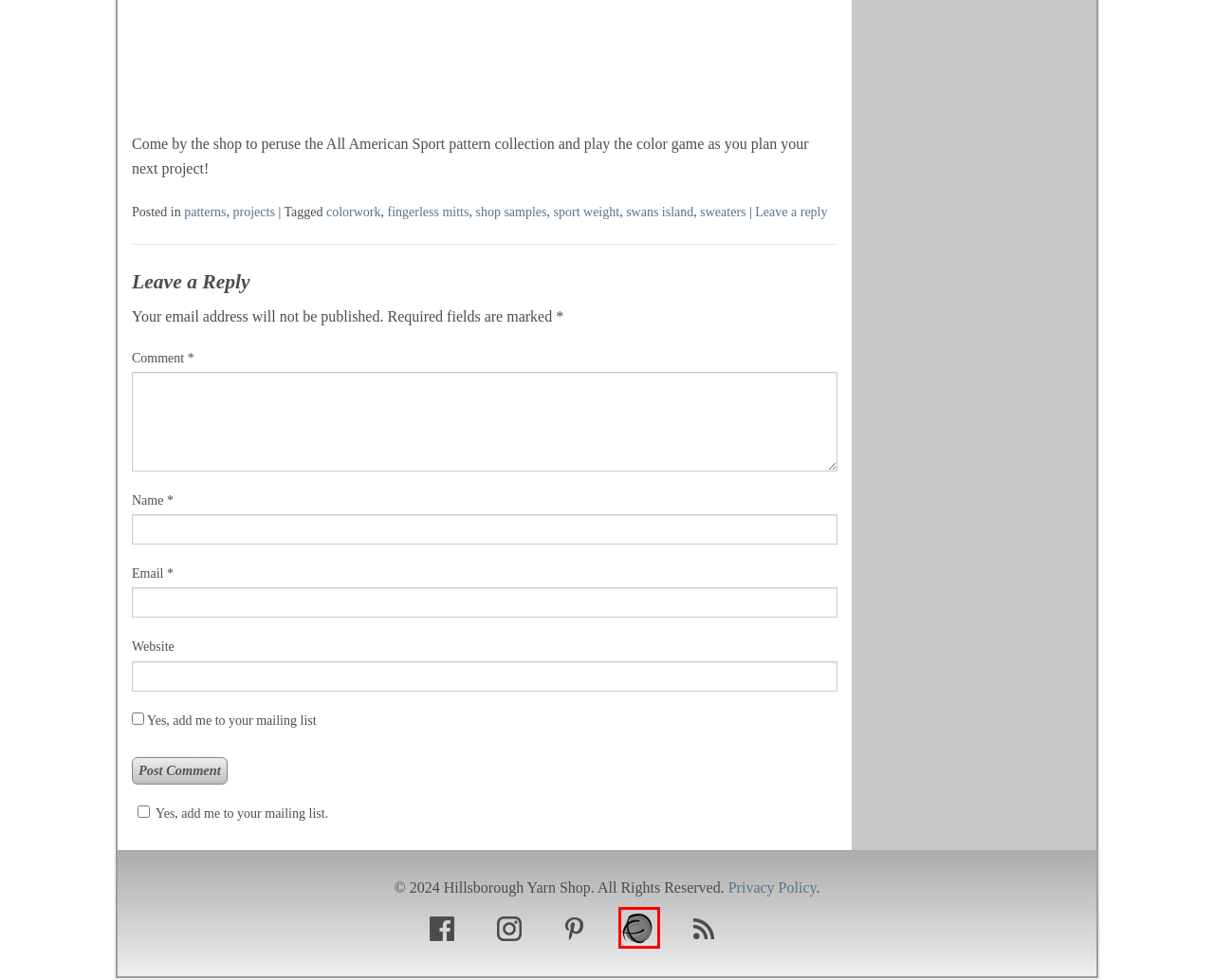You are looking at a screenshot of a webpage with a red bounding box around an element. Determine the best matching webpage description for the new webpage resulting from clicking the element in the red bounding box. Here are the descriptions:
A. swans island - Hillsborough Yarn Shop
B. patterns - Hillsborough Yarn Shop
C. fingerless mitts - Hillsborough Yarn Shop
D. sport weight - Hillsborough Yarn Shop
E. sweaters - Hillsborough Yarn Shop
F. Ravelry
G. shop samples - Hillsborough Yarn Shop
H. colorwork - Hillsborough Yarn Shop

F